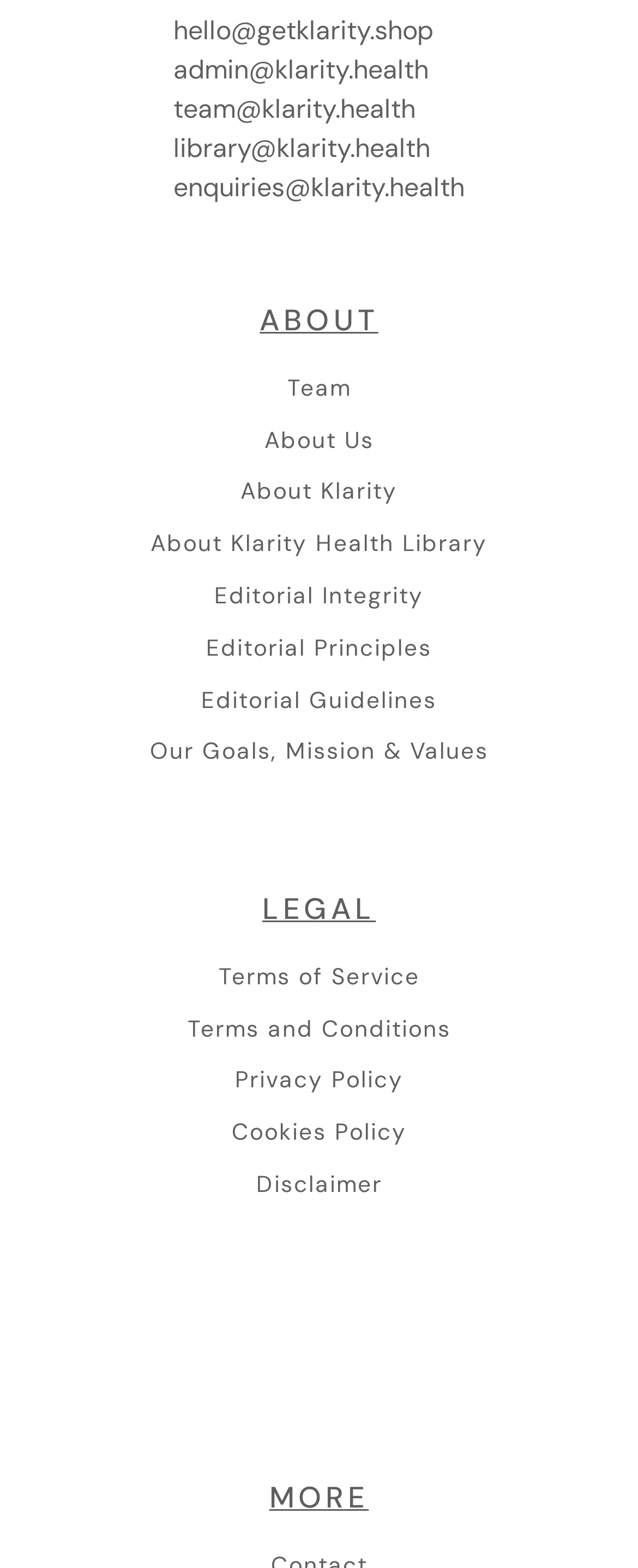Can you identify the bounding box coordinates of the clickable region needed to carry out this instruction: 'Read about Editorial Integrity'? The coordinates should be four float numbers within the range of 0 to 1, stated as [left, top, right, bottom].

[0.336, 0.371, 0.664, 0.389]